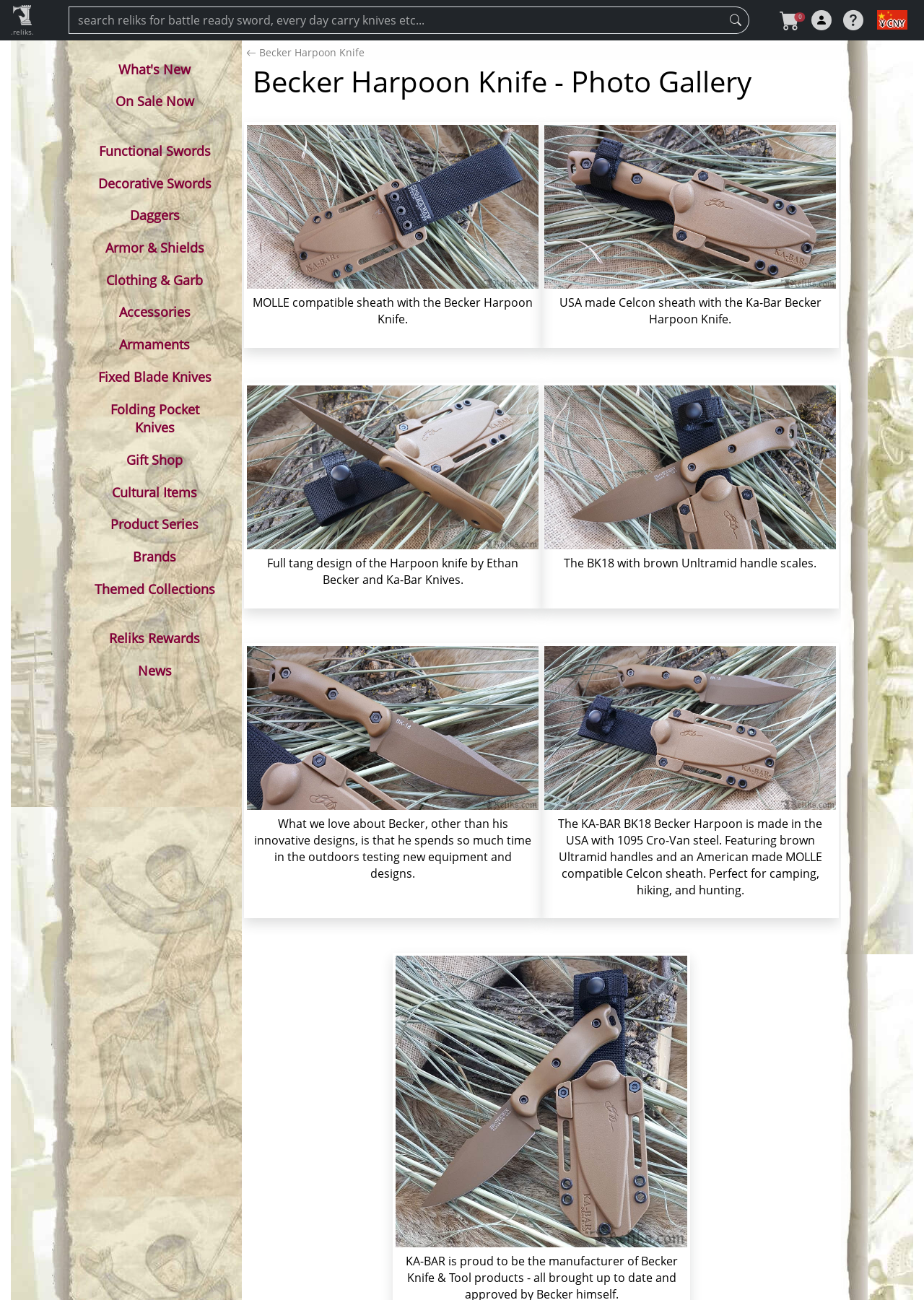Please provide the bounding box coordinates for the element that needs to be clicked to perform the following instruction: "view Becker Harpoon Knife photo gallery". The coordinates should be given as four float numbers between 0 and 1, i.e., [left, top, right, bottom].

[0.264, 0.049, 0.908, 0.089]